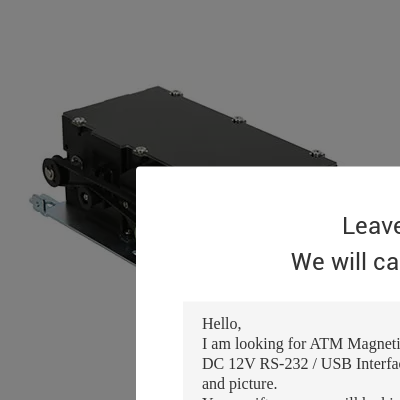Describe all the elements visible in the image meticulously.

The image showcases the ATM Magnetic Card Reader Writer Module CRT-310-N, which is designed for both RS-232 and USB interfaces, powered by a DC 12V supply. The module is compact with a sleek black finish, featuring various ports and connections essential for its functionality in financial transactions. In the background, there is a prompt encouraging users to leave a message or inquiry, suggesting that the company is open to communication about the product. The text indicates a readiness to provide further information, including pricing and specifications, highlighting the customer-oriented approach of CREATOR (CHINA) TECH CO., LTD. The image is visually informative, enhancing understanding of the product while promoting engagement with potential customers through a straightforward inquiry process.